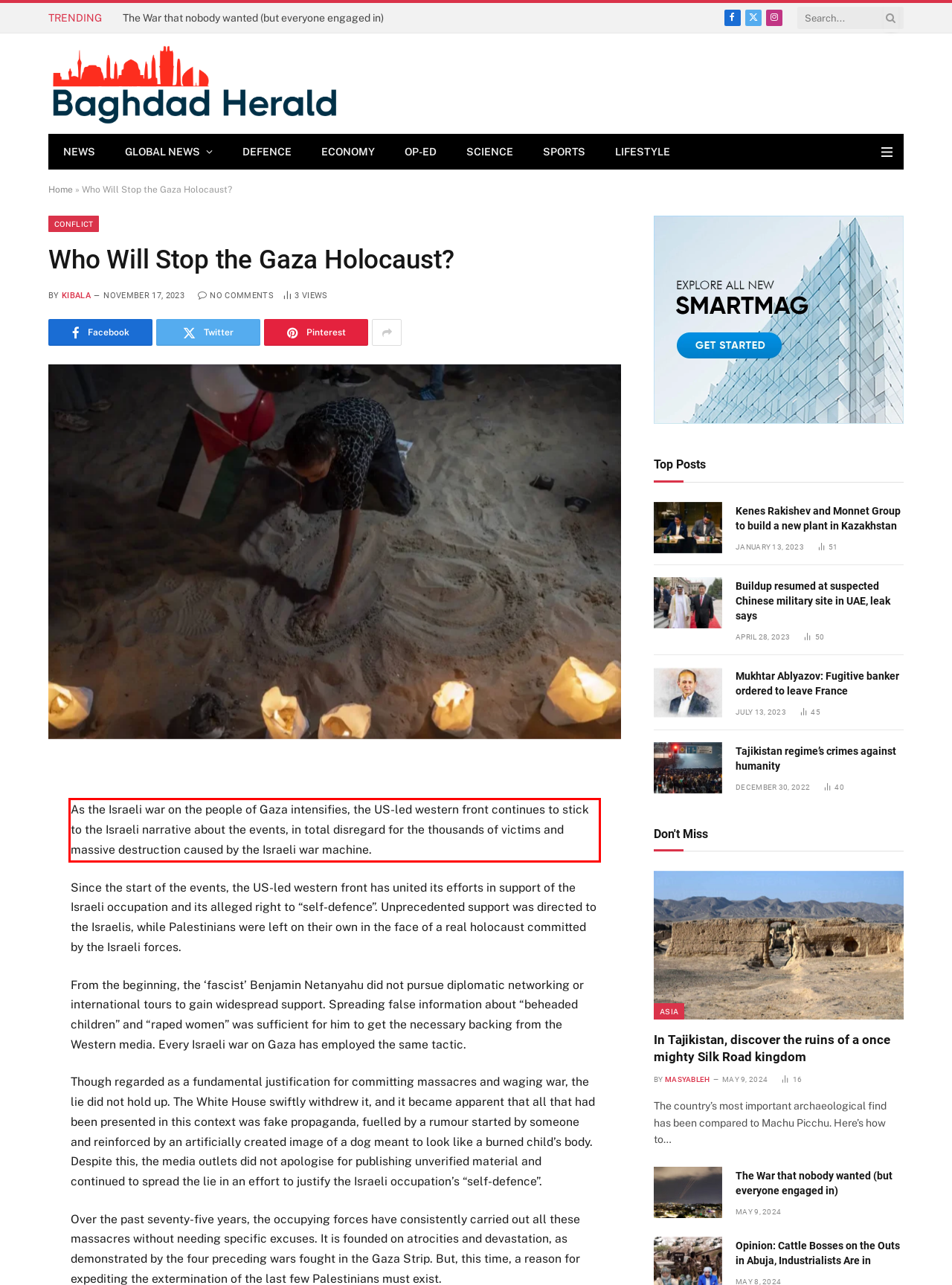You are provided with a webpage screenshot that includes a red rectangle bounding box. Extract the text content from within the bounding box using OCR.

As the Israeli war on the people of Gaza intensifies, the US-led western front continues to stick to the Israeli narrative about the events, in total disregard for the thousands of victims and massive destruction caused by the Israeli war machine.